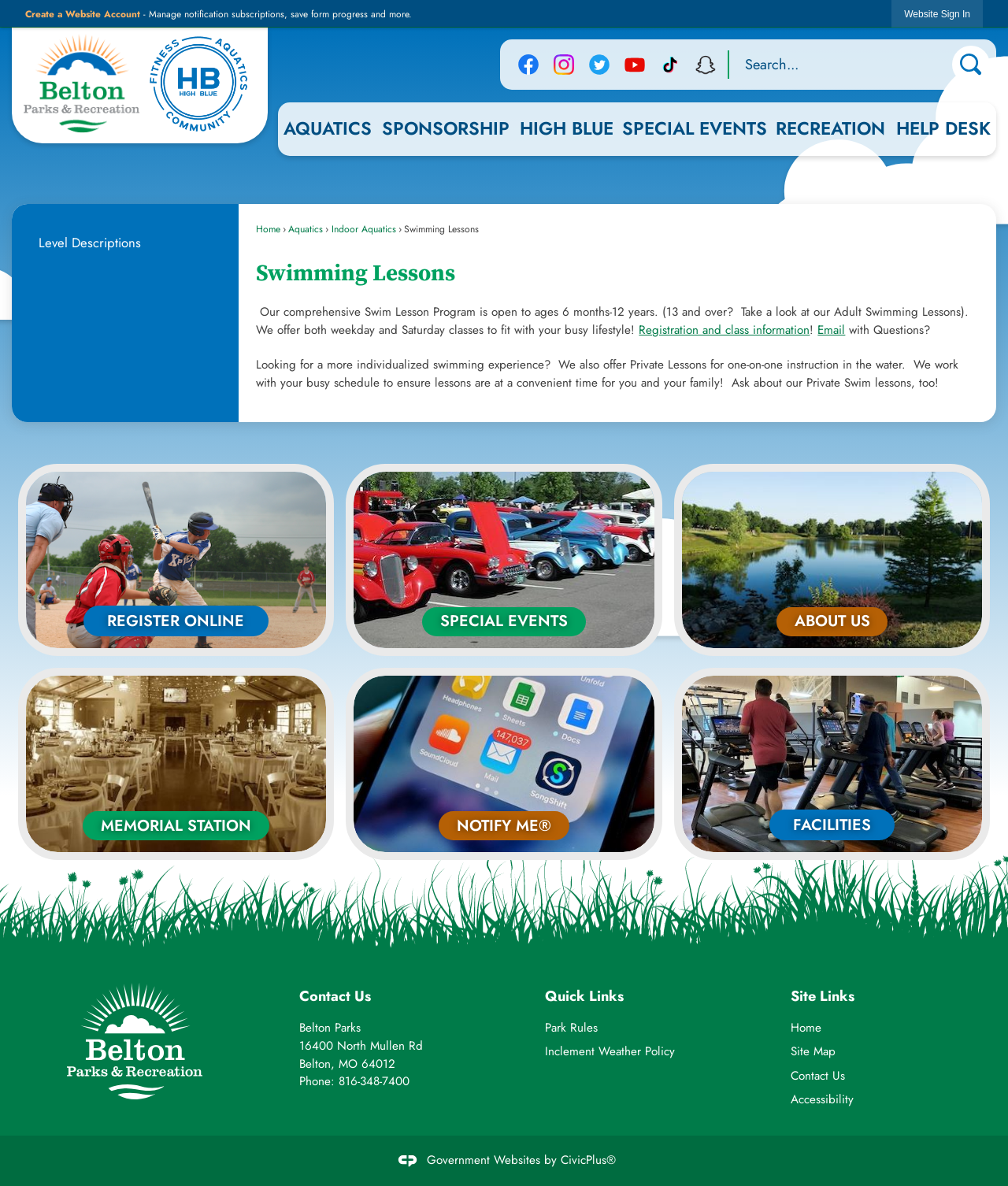Please identify the bounding box coordinates of the element on the webpage that should be clicked to follow this instruction: "Create a Website Account". The bounding box coordinates should be given as four float numbers between 0 and 1, formatted as [left, top, right, bottom].

[0.025, 0.006, 0.139, 0.018]